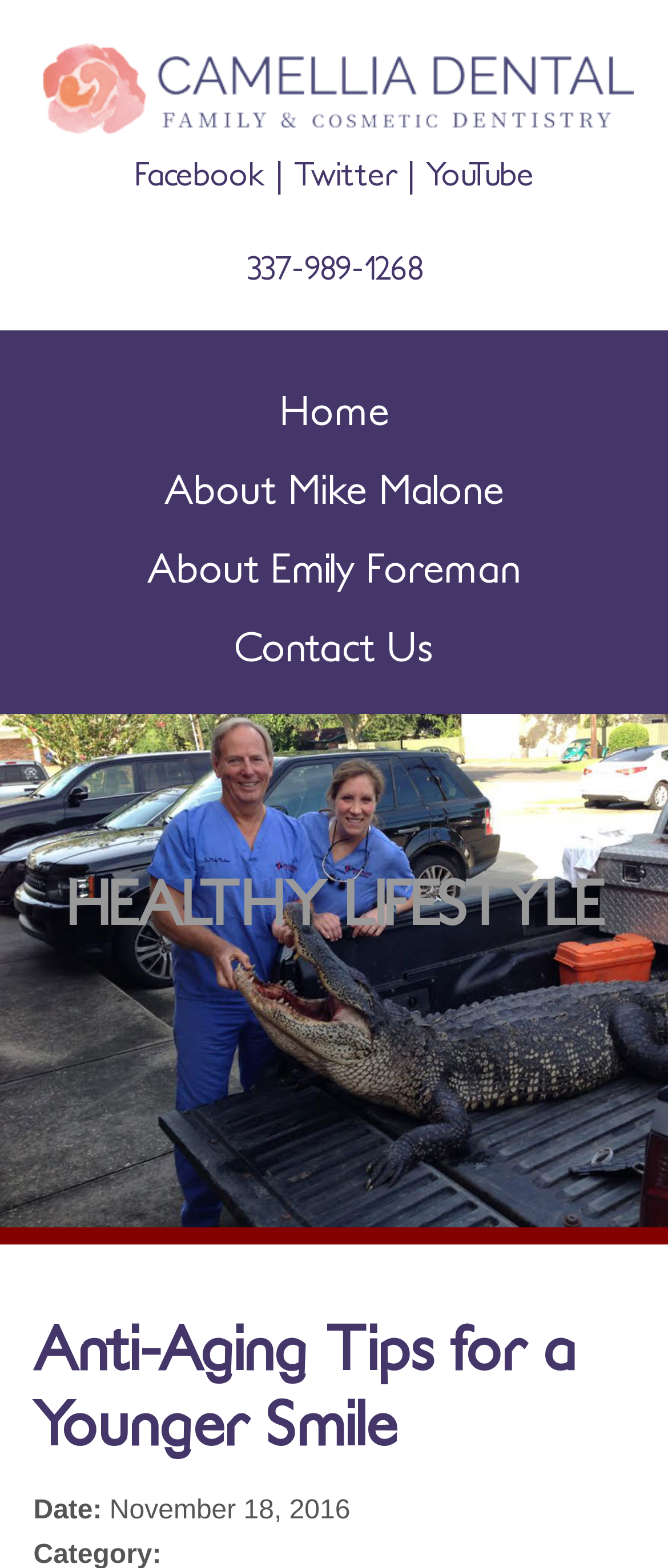Please identify the bounding box coordinates of the region to click in order to complete the given instruction: "Contact Us". The coordinates should be four float numbers between 0 and 1, i.e., [left, top, right, bottom].

[0.09, 0.394, 0.91, 0.434]